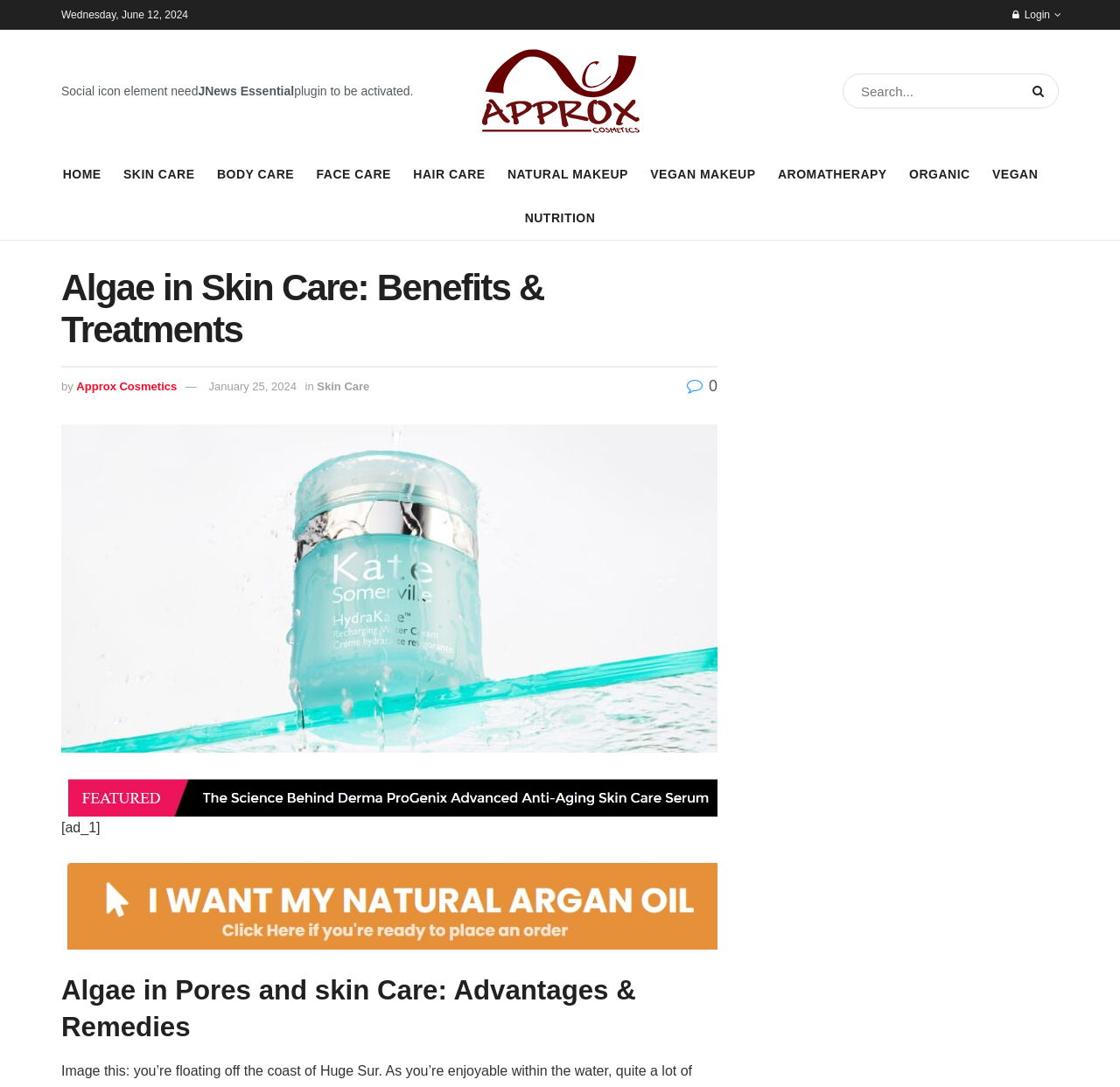Utilize the details in the image to give a detailed response to the question: What is the purpose of the textbox at the top right corner?

I found a textbox element with a bounding box of [0.752, 0.068, 0.945, 0.1] and a placeholder text 'Search...', which suggests that its purpose is for searching.